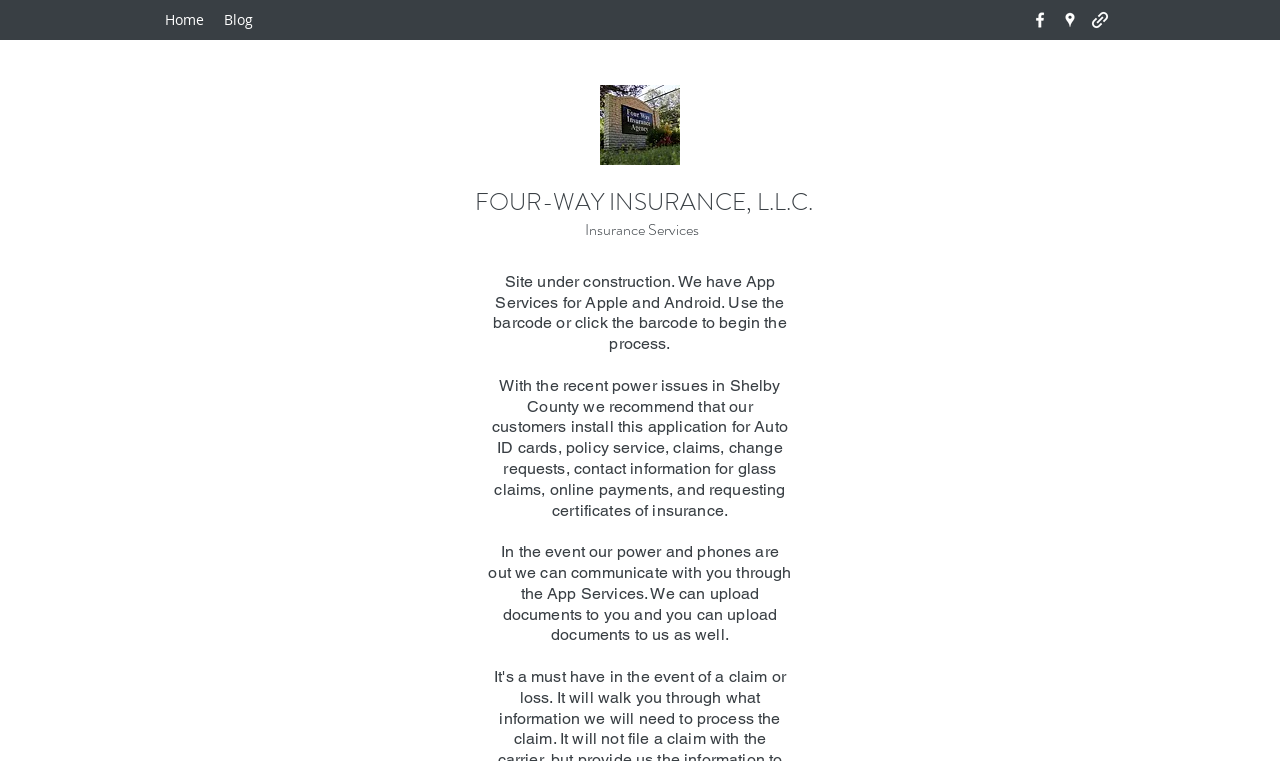What is the name of the insurance company?
Give a one-word or short phrase answer based on the image.

FOUR-WAY INSURANCE, L.L.C.